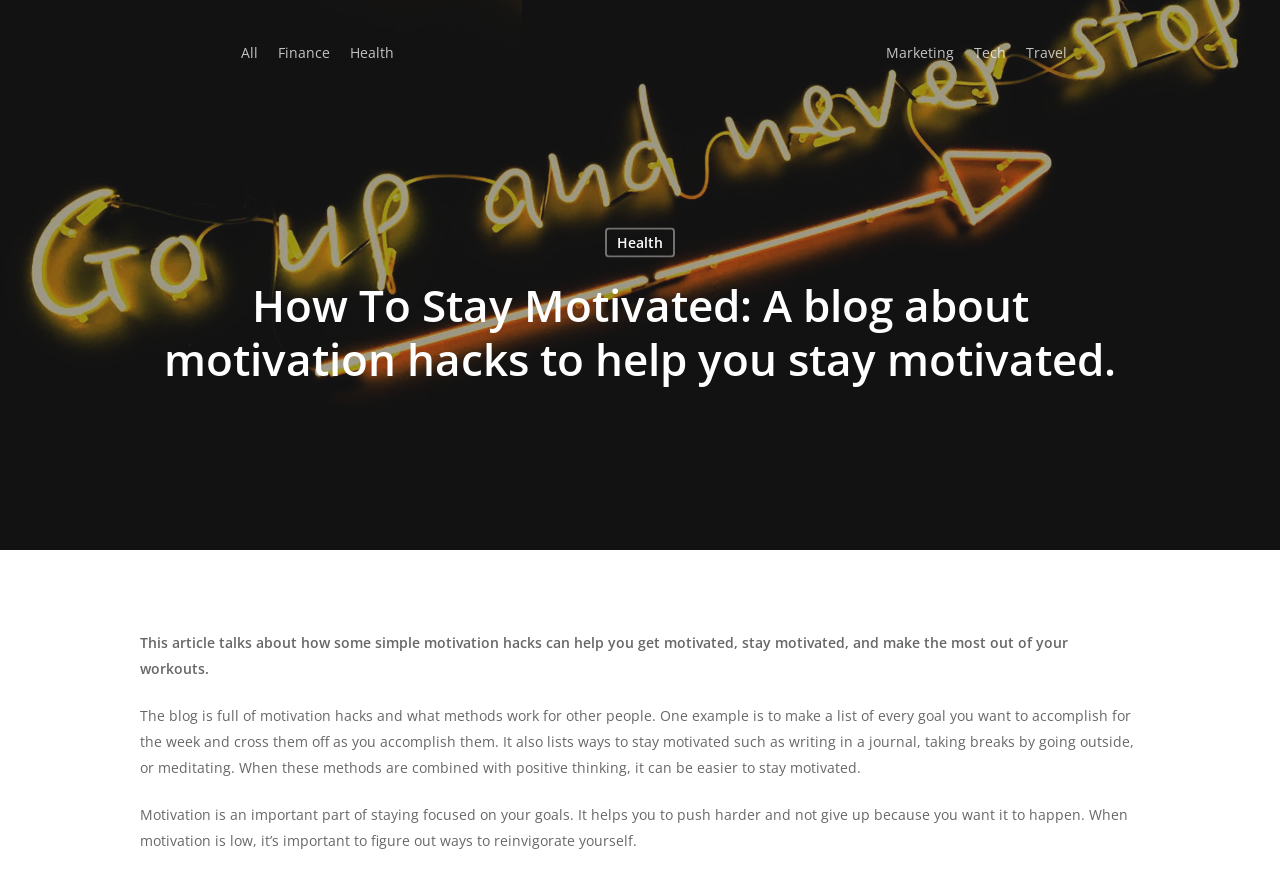What categories are available on the website?
With the help of the image, please provide a detailed response to the question.

I found the answer by examining the links at the top of the webpage. There are six links with the text 'All', 'Finance', 'Health', 'Marketing', 'Tech', and 'Travel', which suggest that these are the categories available on the website.